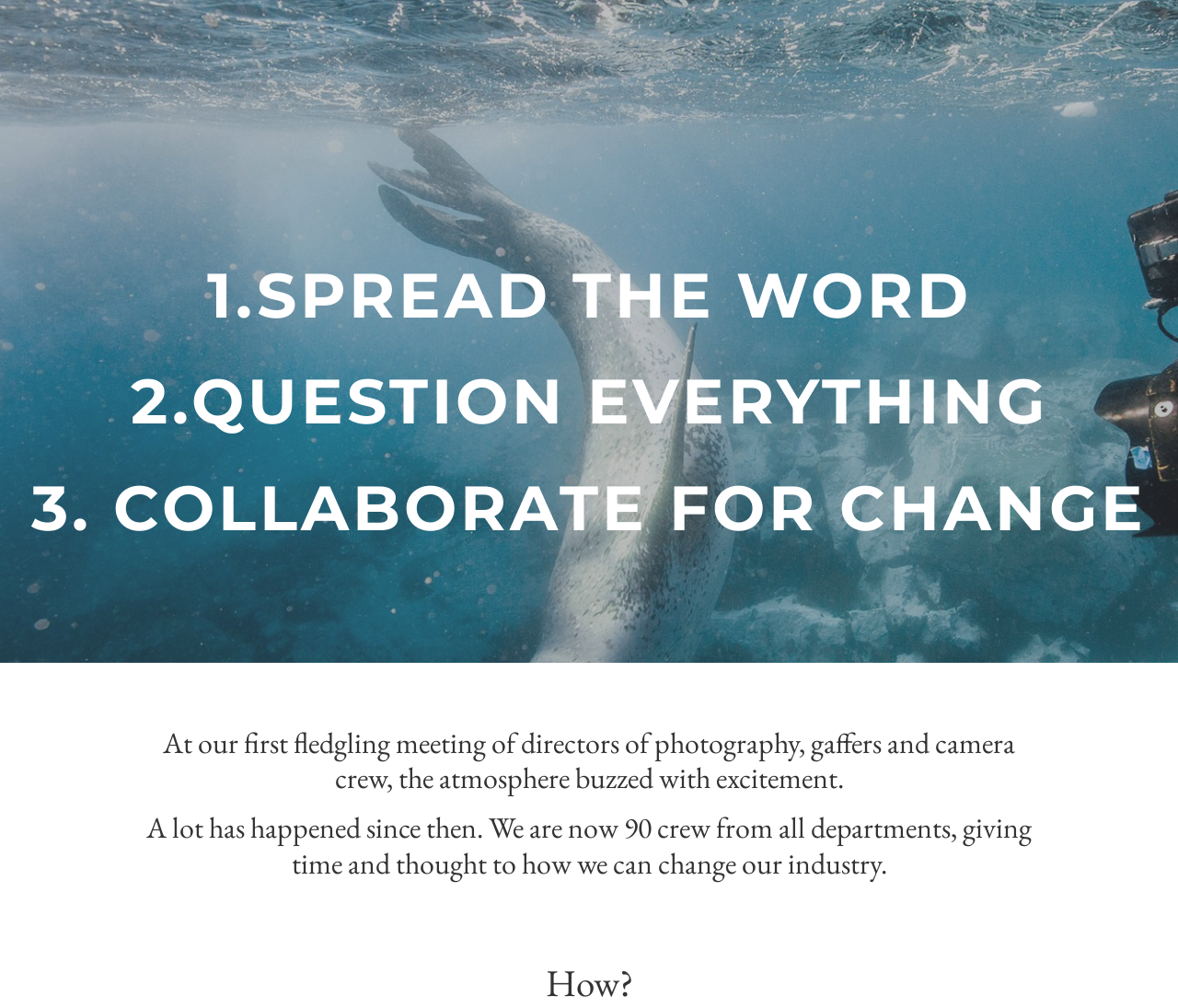Find the bounding box coordinates for the HTML element specified by: "CUT IT".

[0.055, 0.063, 0.117, 0.086]